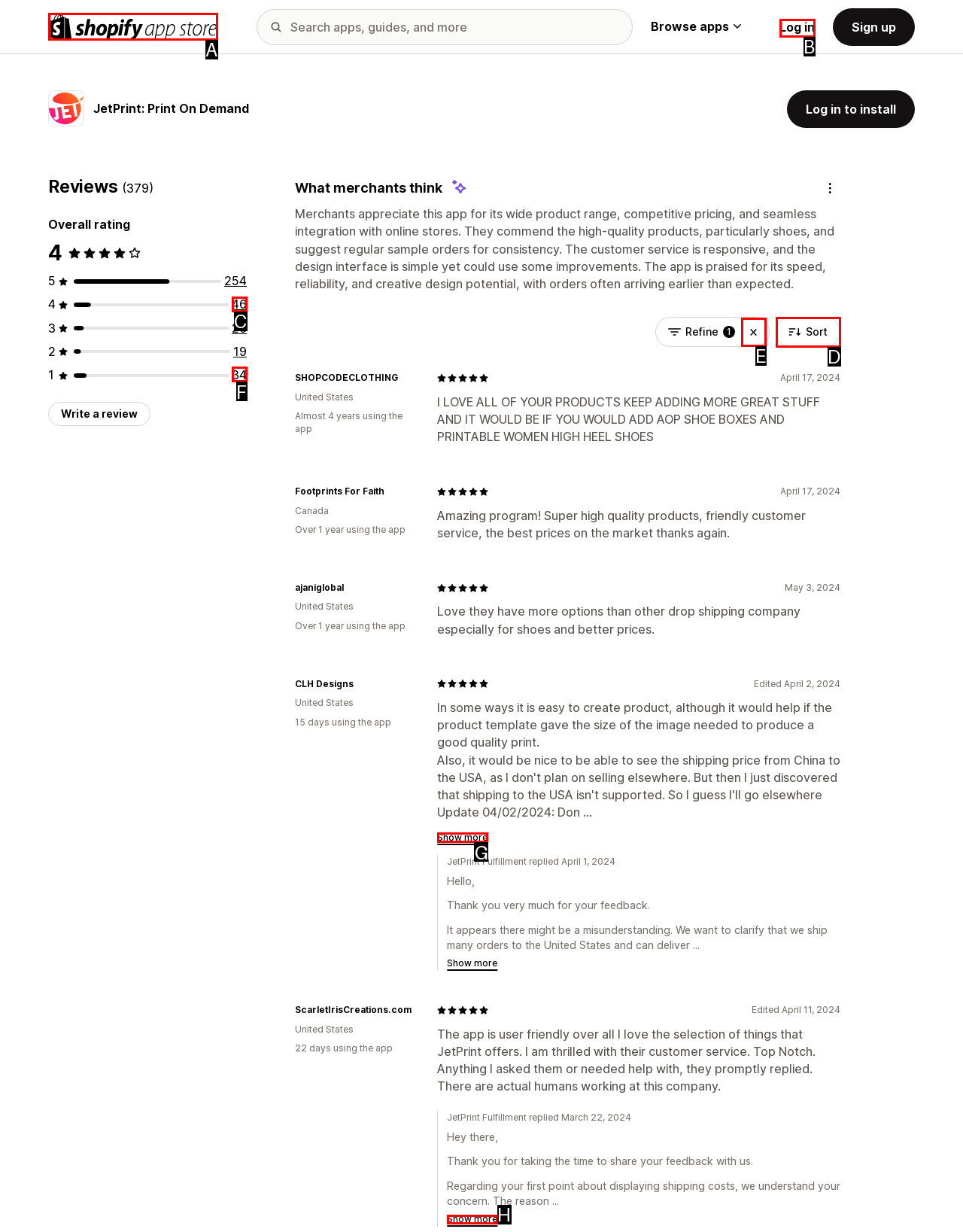Determine which letter corresponds to the UI element to click for this task: Show more reviews
Respond with the letter from the available options.

G